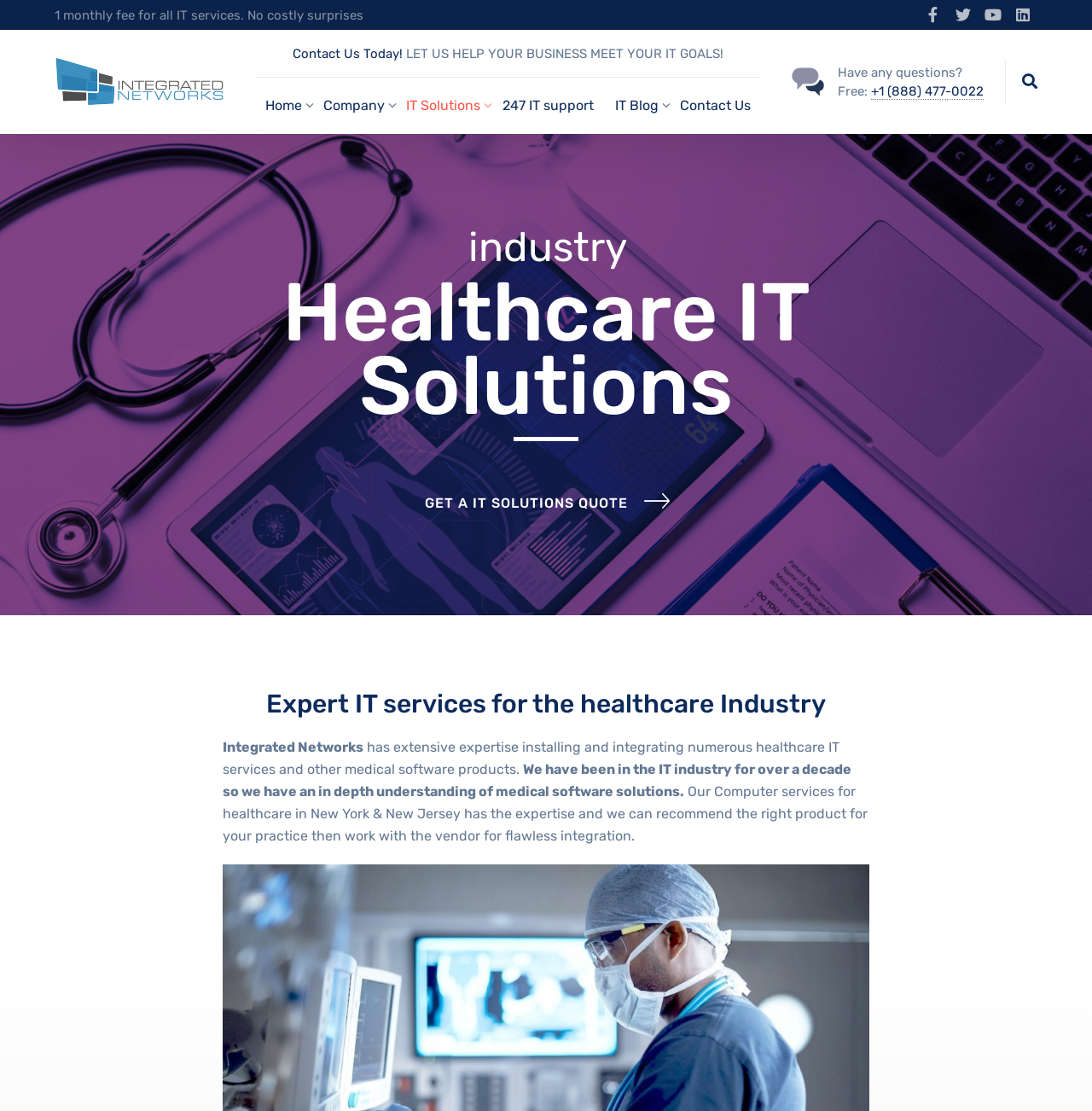Provide a brief response in the form of a single word or phrase:
What is the company's monthly fee for all IT services?

1 monthly fee